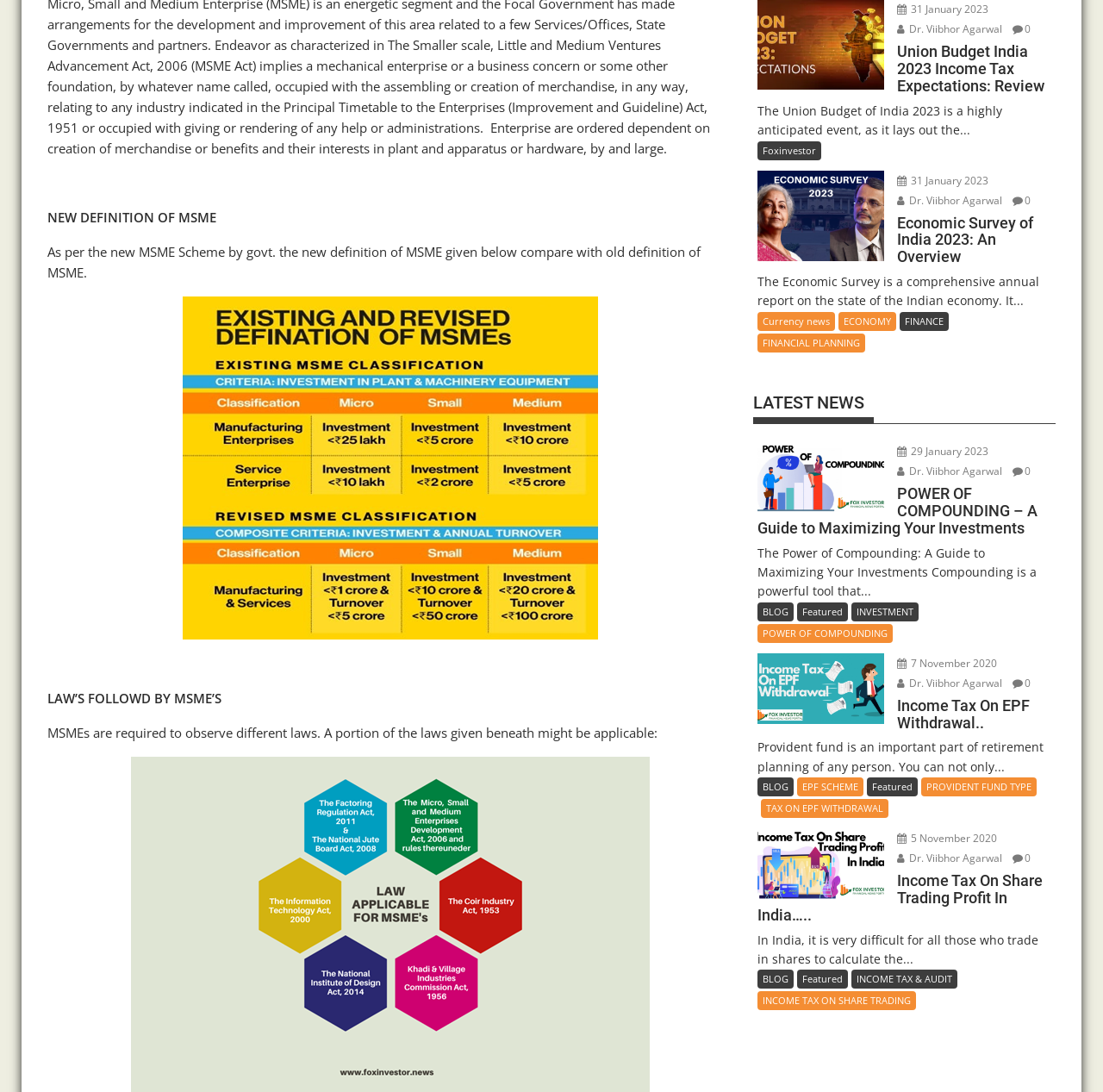Respond to the following query with just one word or a short phrase: 
Who is the author of the article 'Union Budget India 2023 Income Tax Expectations: Review'?

Dr. Viibhor Agarwal